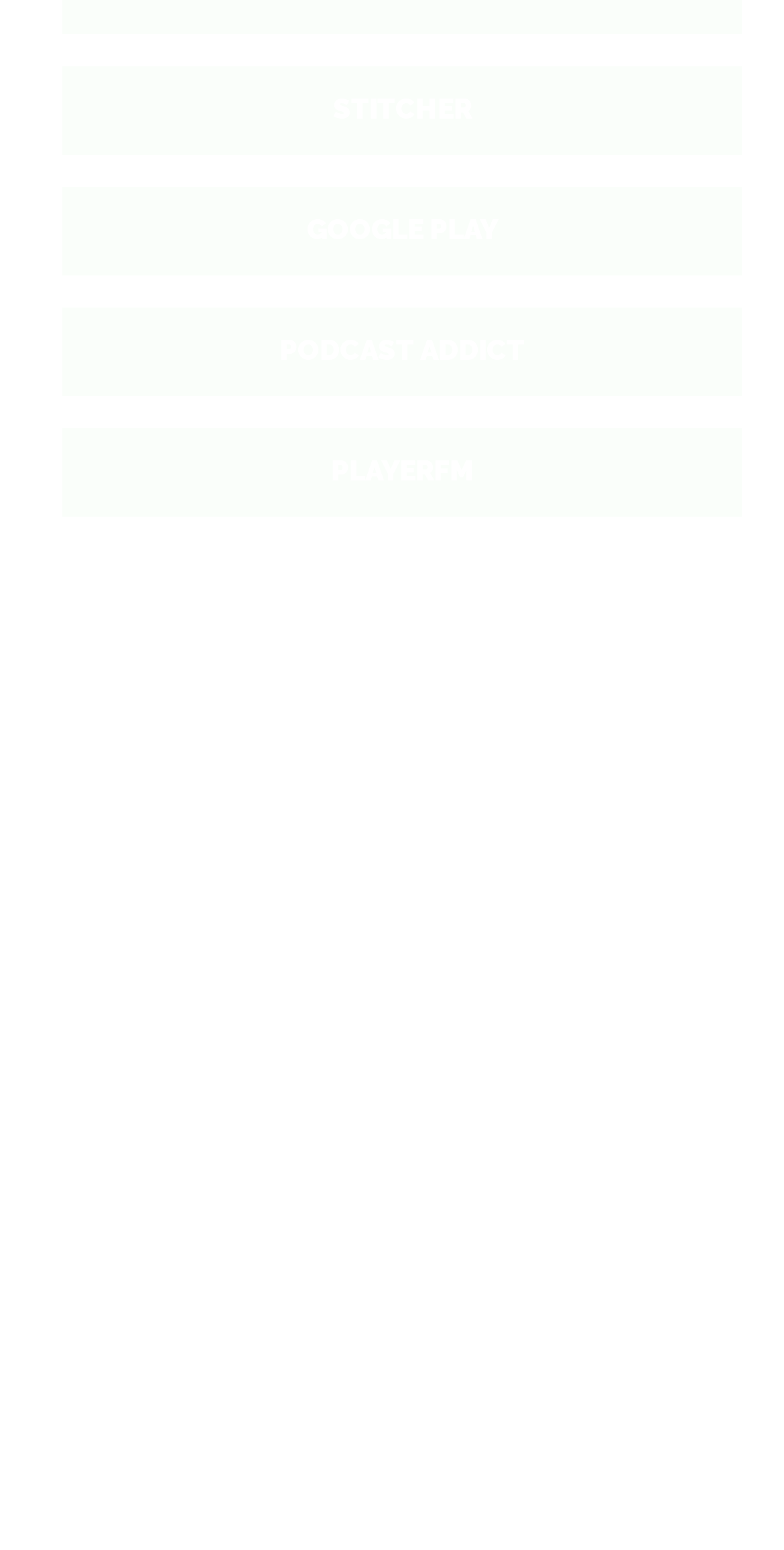Please specify the bounding box coordinates in the format (top-left x, top-left y, bottom-right x, bottom-right y), with all values as floating point numbers between 0 and 1. Identify the bounding box of the UI element described by: stitcher

[0.077, 0.042, 0.949, 0.102]